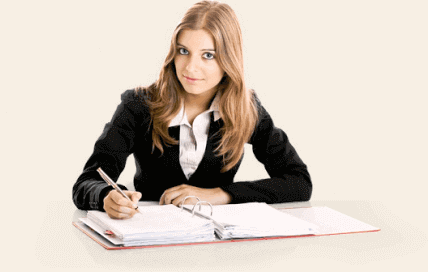Is the background of the image bright?
Use the information from the image to give a detailed answer to the question.

The caption describes the background as a soft, neutral color, which suggests that it is not bright or overpowering, but rather subtle and calming.